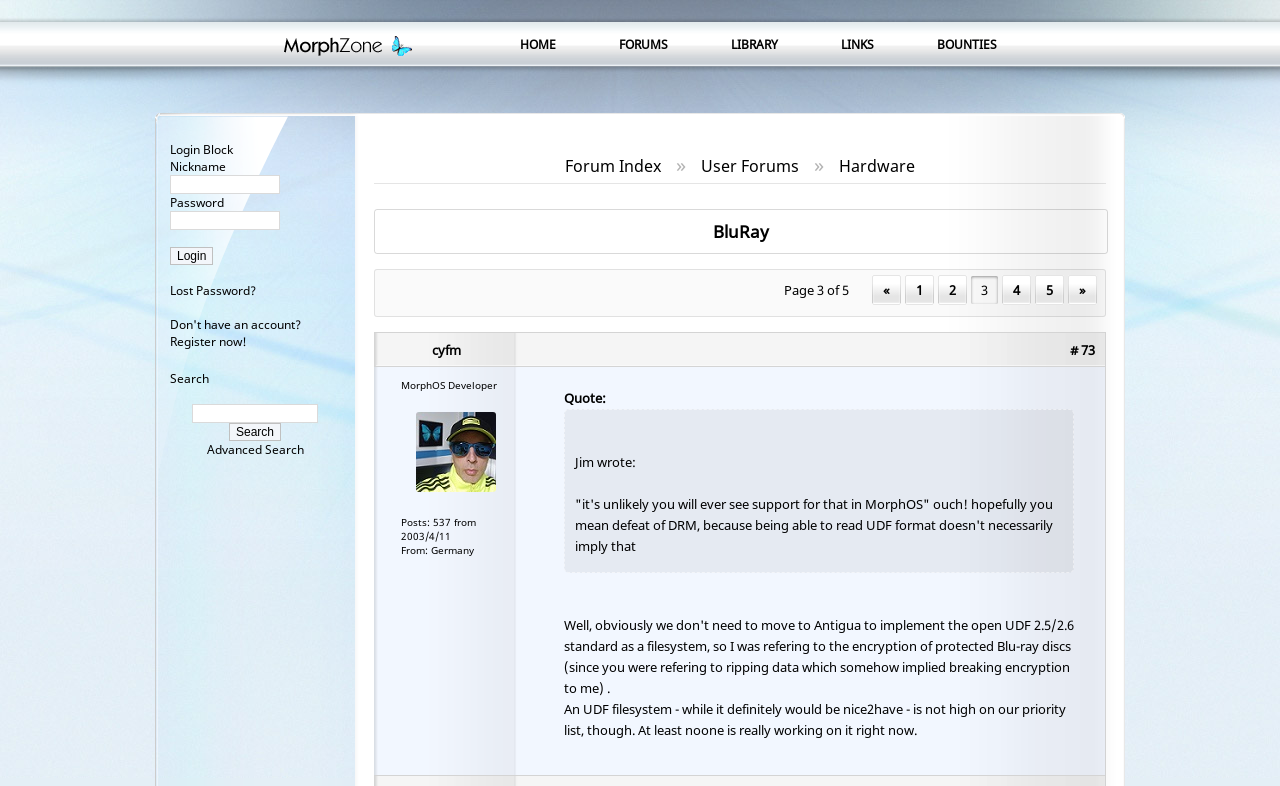Summarize the webpage with a detailed and informative caption.

This webpage is a social network for users of the MorphOS operating system. At the top, there are six links: '', 'HOME', 'FORUMS', 'LIBRARY', 'LINKS', and 'BOUNTIES', aligned horizontally. Below these links, there is a login block with fields for nickname and password, along with a 'Login' button and links to 'Lost Password?' and 'Register now!'. 

To the right of the login block, there is a search function with a text box and a 'Search' button. Below the search function, there is a link to 'Advanced Search'. 

On the left side of the page, there is a forum index with links to 'User Forums', 'Hardware', and 'BluRay'. Below the forum index, there is a table with three columns, displaying a list of forum posts. The table has a pagination system at the bottom, with links to navigate through five pages.

In the main content area, there is a post from a user named 'cyfm', who is a MorphOS developer from Germany. The post includes a quote from another user, Jim, and a response from 'cyfm'. There is also an image associated with 'cyfm' displayed below their name.